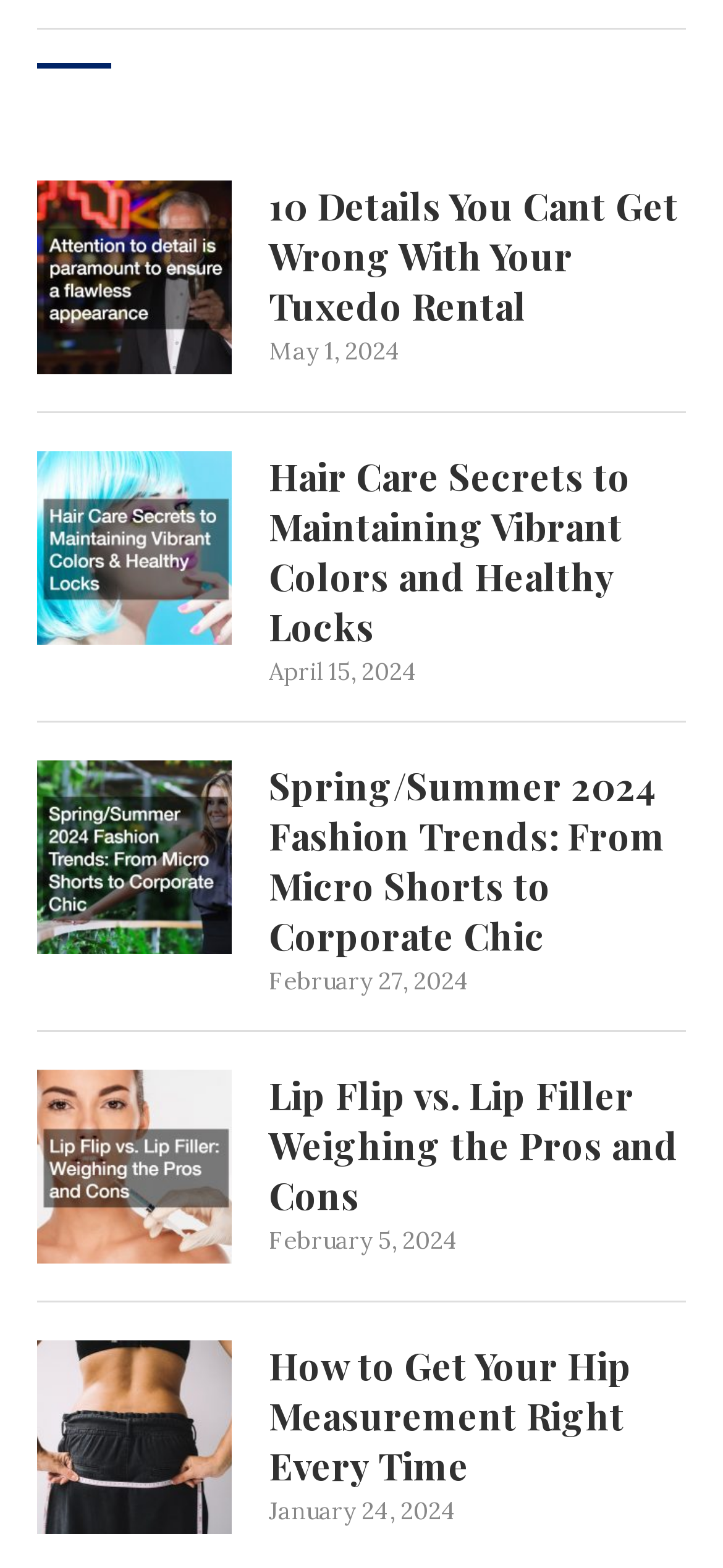Could you locate the bounding box coordinates for the section that should be clicked to accomplish this task: "view hair care secrets".

[0.372, 0.288, 0.872, 0.415]